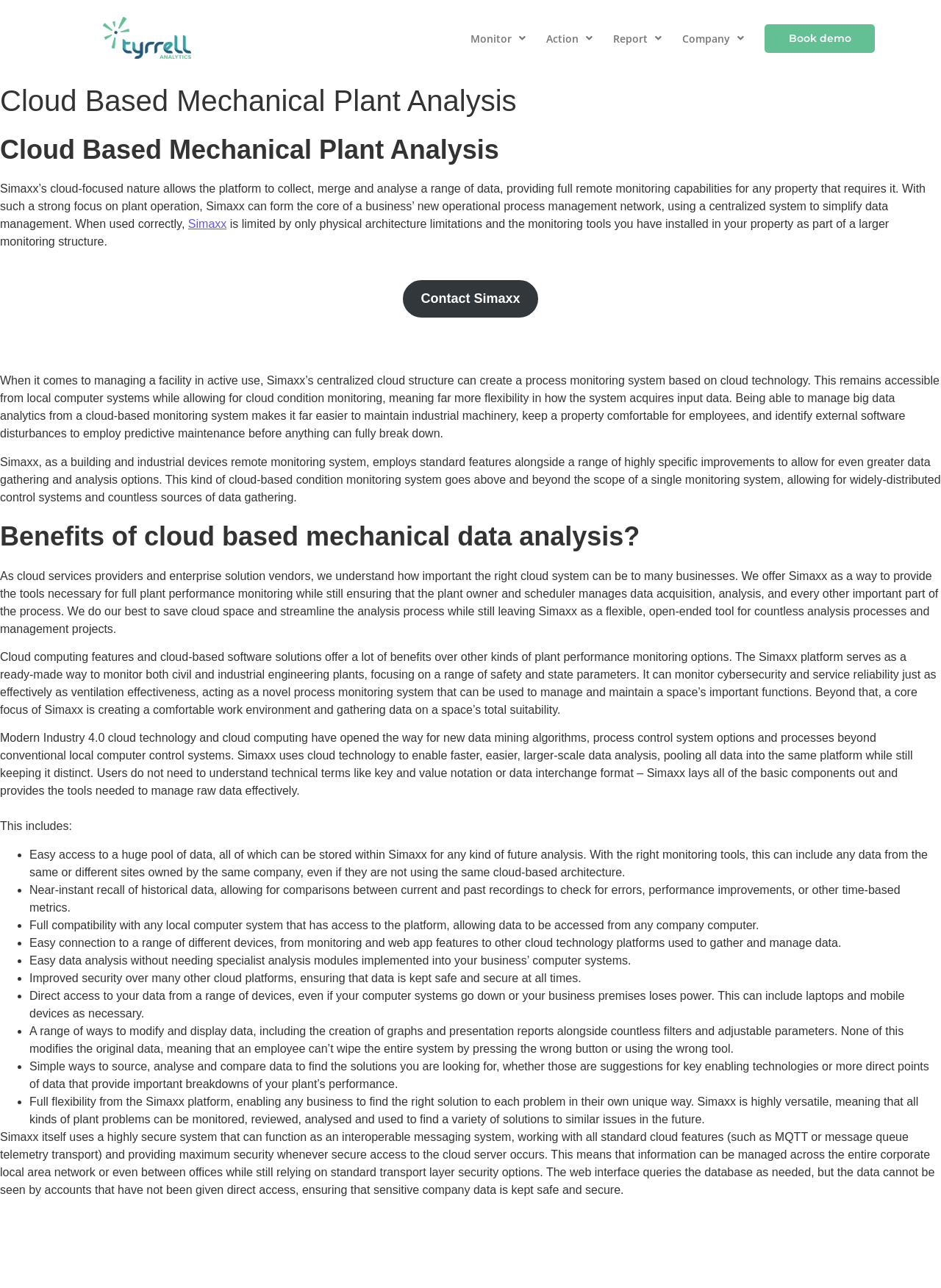What can be monitored using Simaxx?
We need a detailed and exhaustive answer to the question. Please elaborate.

The webpage mentions that Simaxx can monitor 'ventilation effectiveness, acting as a novel process monitoring system that can be used to manage and maintain a space’s important functions.' This is one of the things that can be monitored using Simaxx.